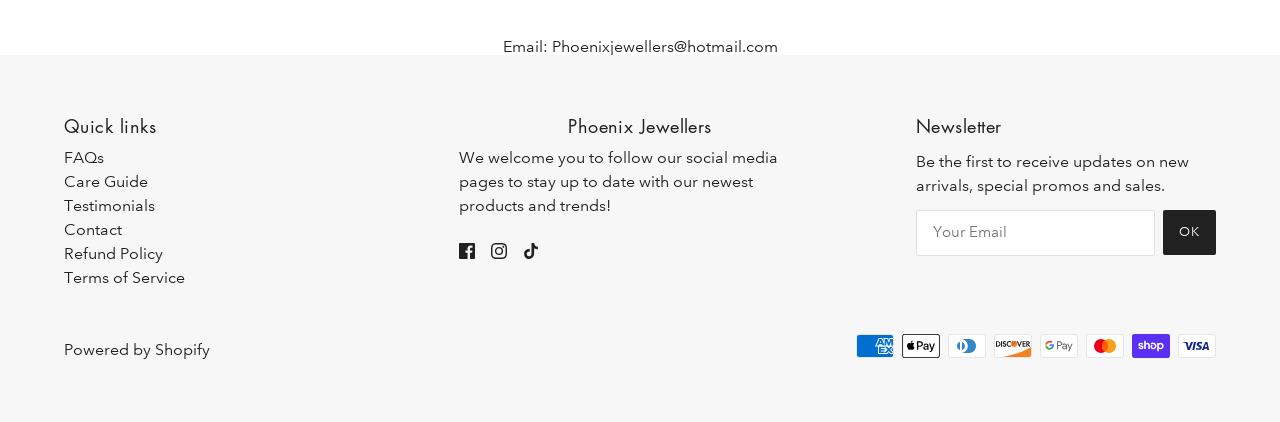Please determine the bounding box coordinates of the element to click in order to execute the following instruction: "Enter email address". The coordinates should be four float numbers between 0 and 1, specified as [left, top, right, bottom].

[0.716, 0.497, 0.902, 0.606]